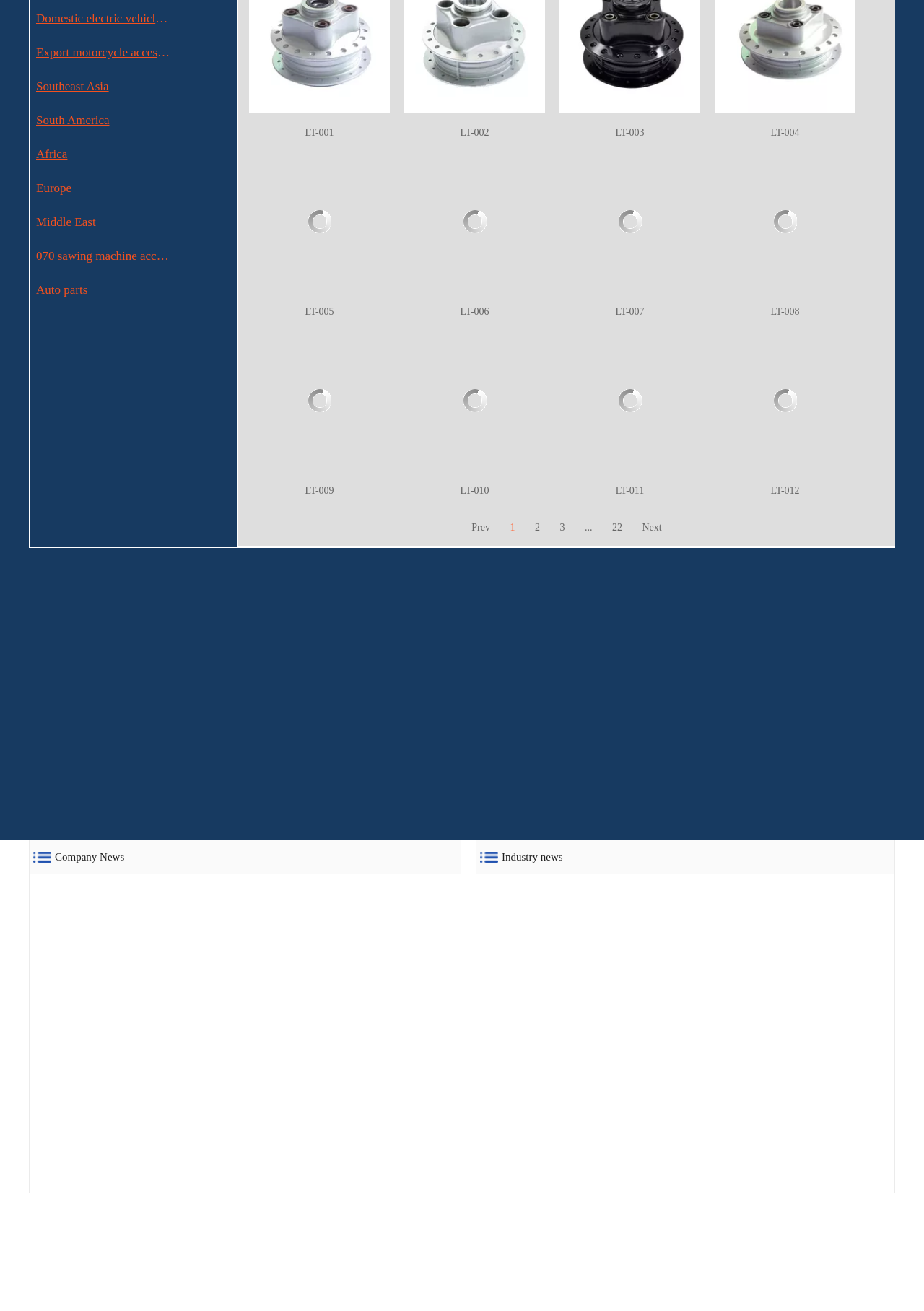Identify the bounding box of the HTML element described here: "Motorcycle upgrade hub matters.". Provide the coordinates as four float numbers between 0 and 1: [left, top, right, bottom].

[0.548, 0.861, 0.901, 0.874]